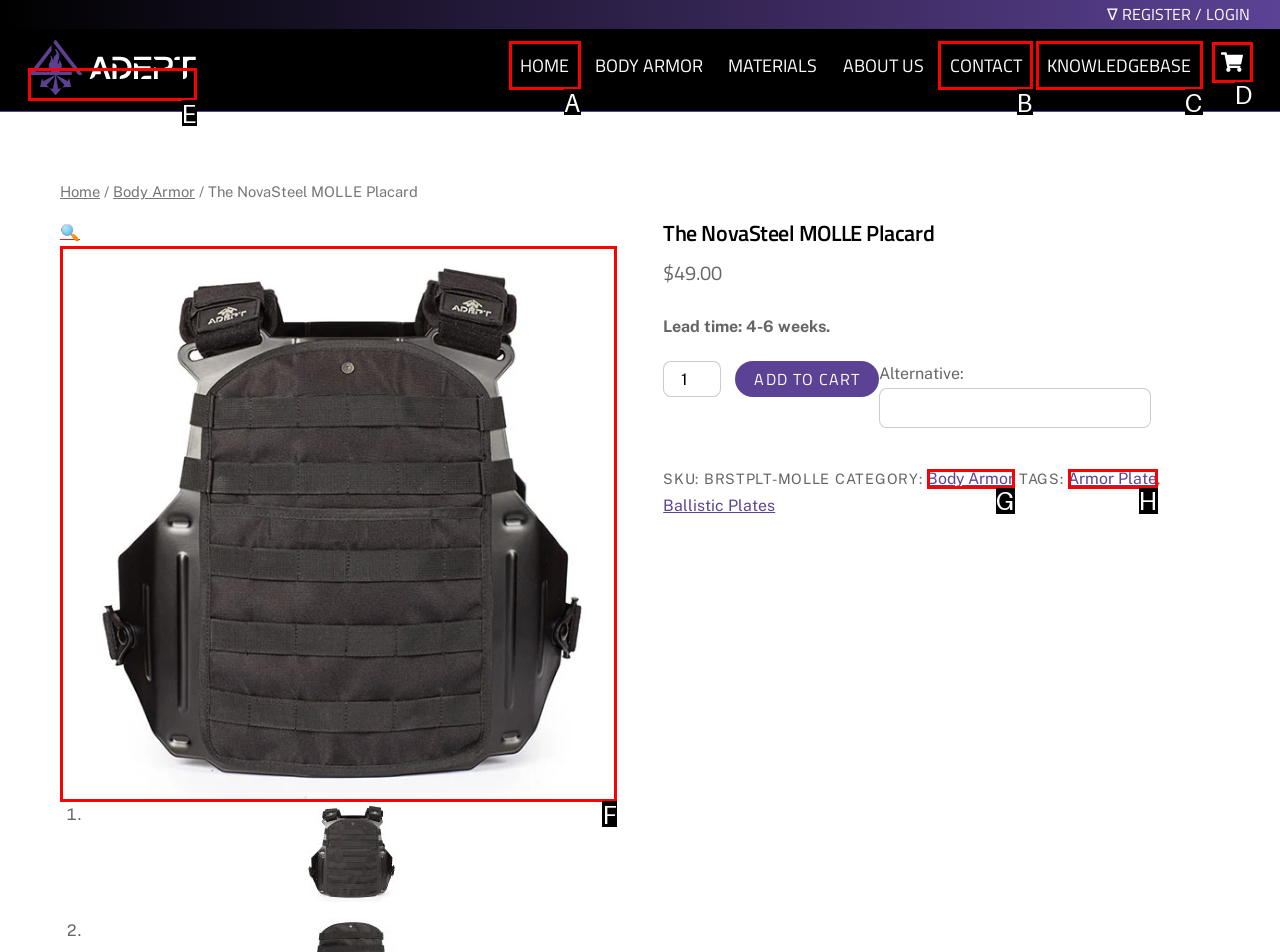Identify the letter corresponding to the UI element that matches this description: Body Armor
Answer using only the letter from the provided options.

G